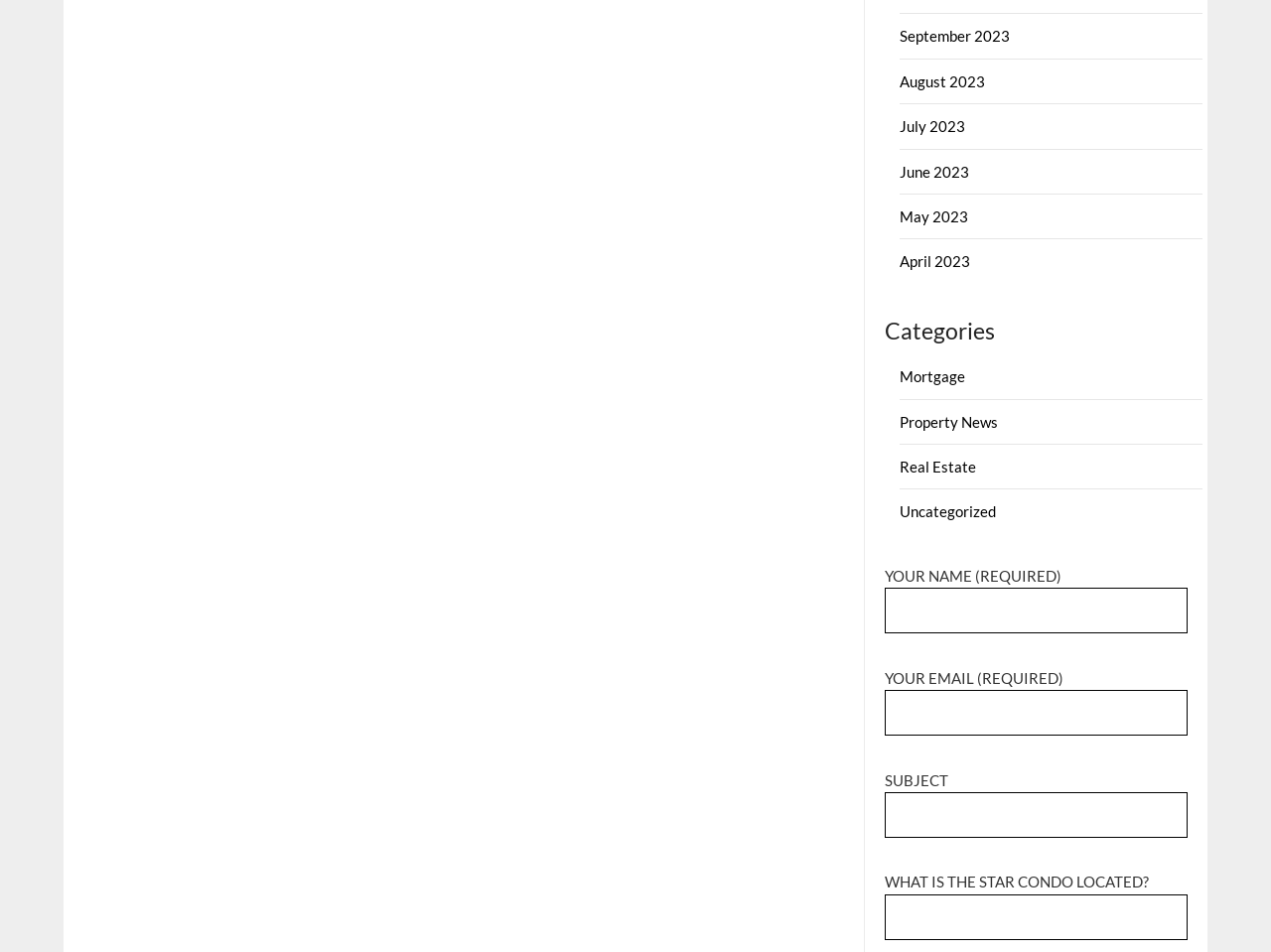Indicate the bounding box coordinates of the element that needs to be clicked to satisfy the following instruction: "Ask about the Star Condo location". The coordinates should be four float numbers between 0 and 1, i.e., [left, top, right, bottom].

[0.696, 0.939, 0.934, 0.987]